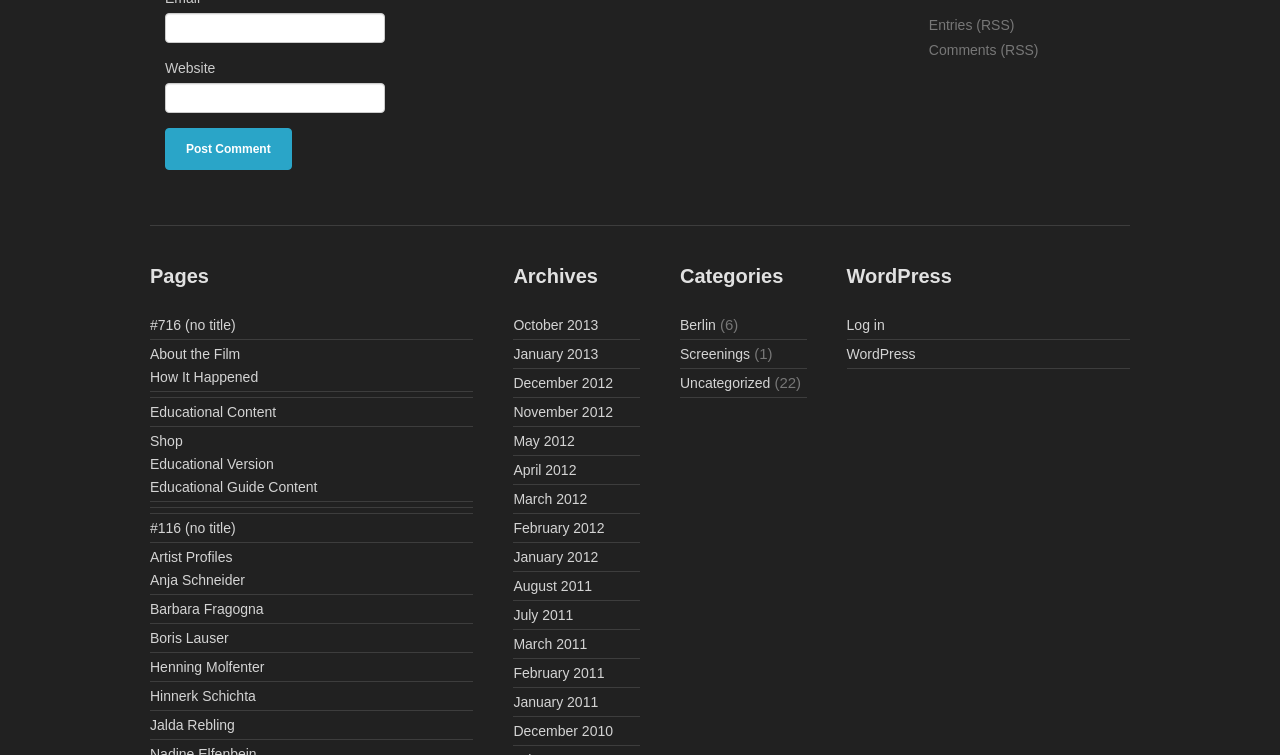How many links are under the 'Pages' heading?
Please utilize the information in the image to give a detailed response to the question.

I counted the links under the 'Pages' heading, which are '#716 (no title)', 'About the Film', 'How It Happened', 'Educational Content', 'Shop', 'Educational Version', 'Educational Guide Content', and '#116 (no title)'. There are 8 links in total.